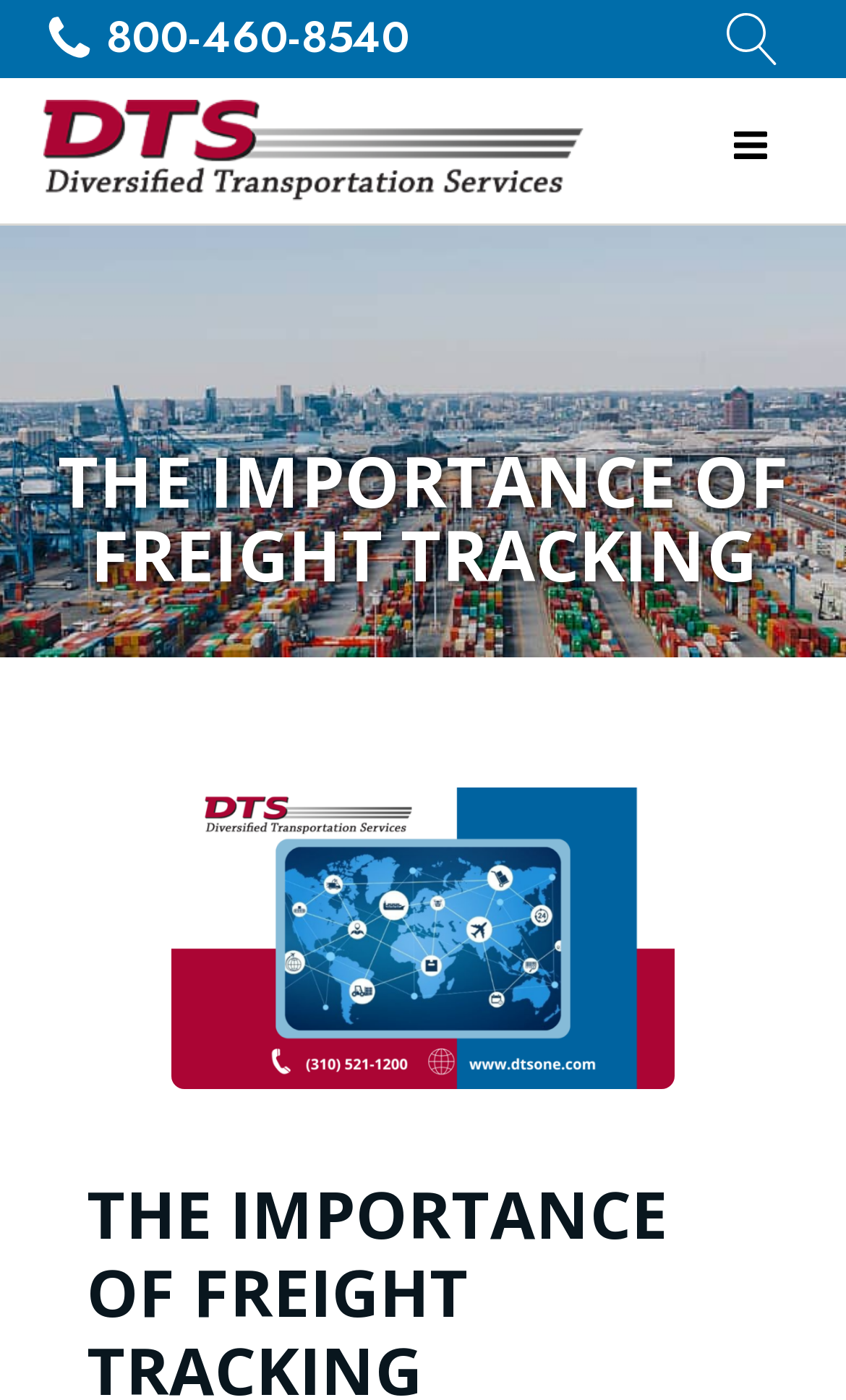Locate and provide the bounding box coordinates for the HTML element that matches this description: "aria-label="Open search"".

[0.831, 0.0, 0.949, 0.056]